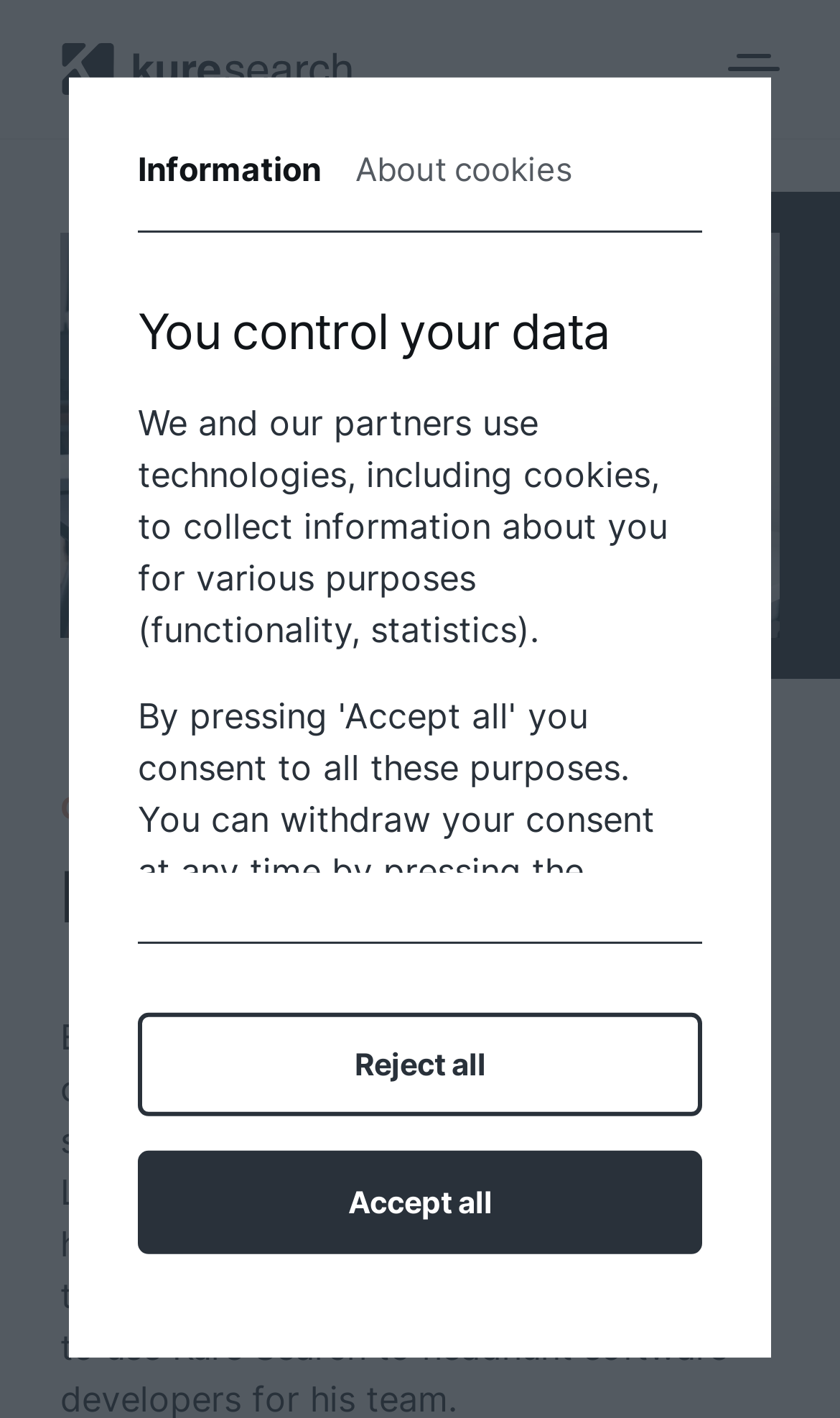Determine the bounding box coordinates for the UI element described. Format the coordinates as (top-left x, top-left y, bottom-right x, bottom-right y) and ensure all values are between 0 and 1. Element description: Information

[0.164, 0.103, 0.382, 0.137]